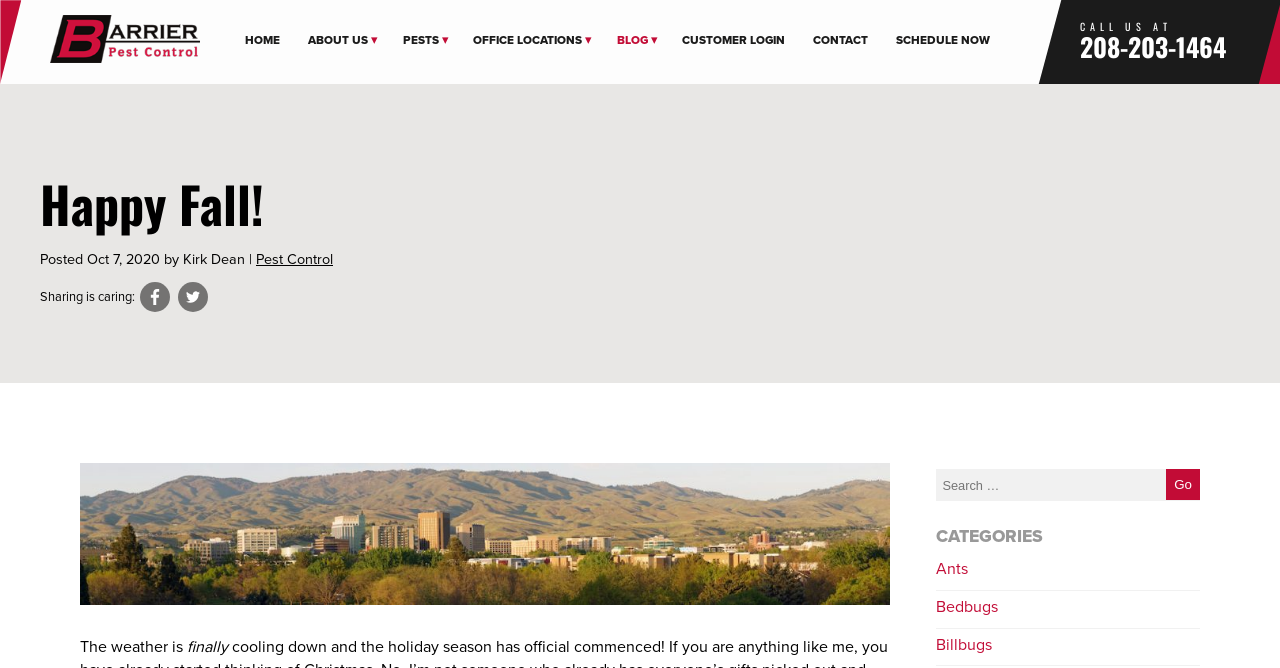What is the date of the latest article?
Using the image, provide a detailed and thorough answer to the question.

The date of the latest article can be found in the time element below the 'Happy Fall!' heading, which is 'Oct 7, 2020'.